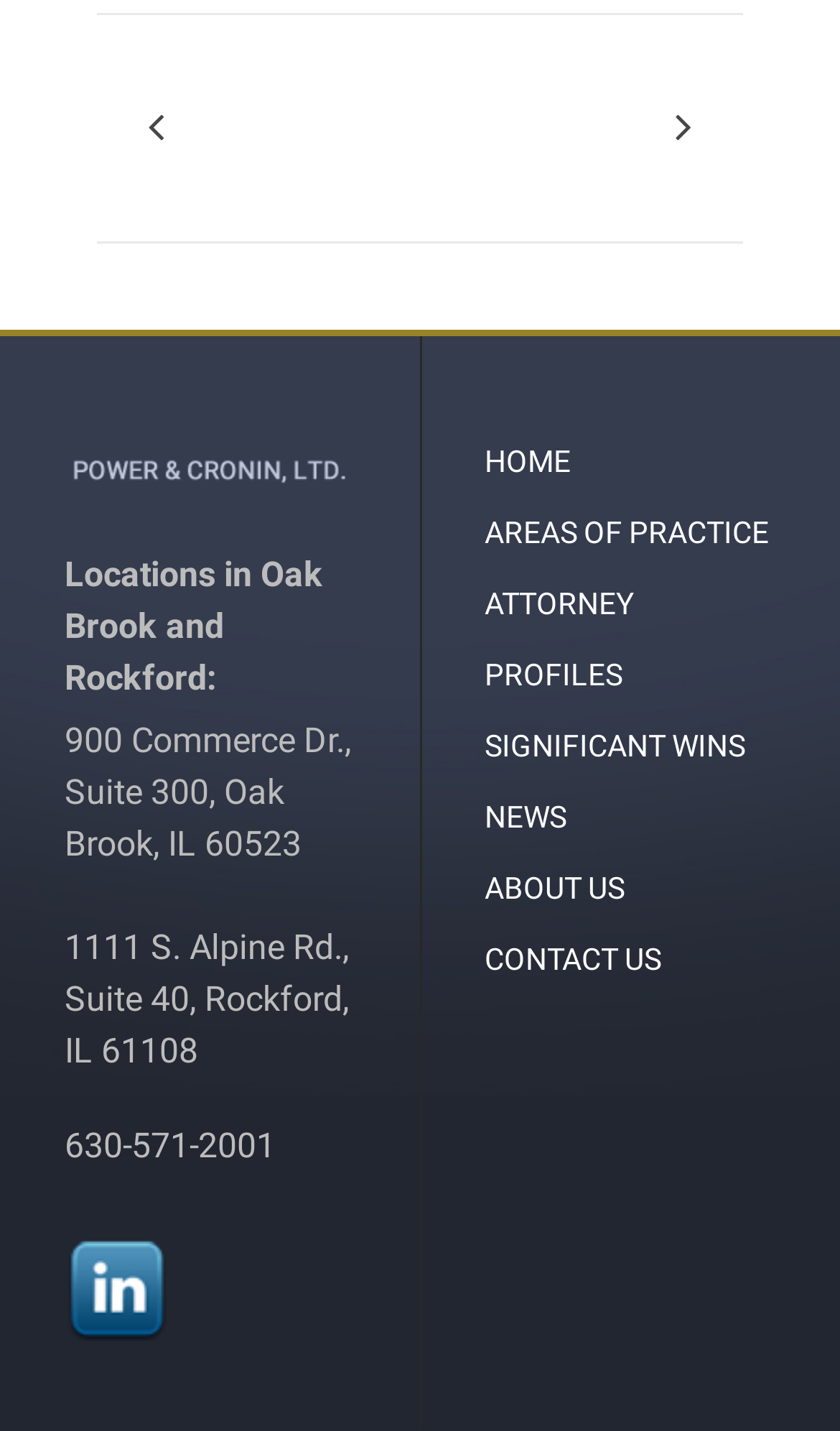Answer the following in one word or a short phrase: 
How many areas of practice are listed on the webpage?

None